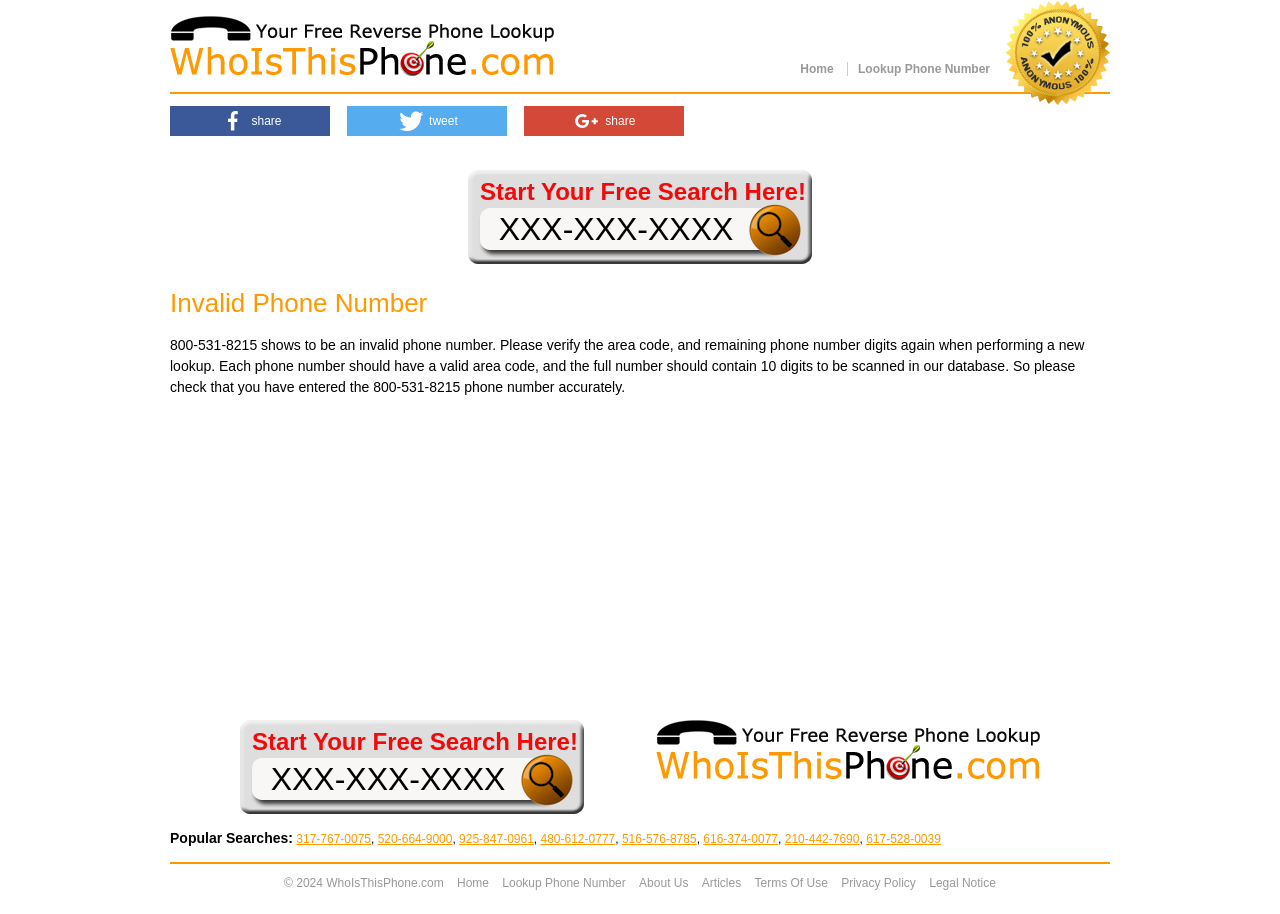Locate the bounding box coordinates of the element to click to perform the following action: 'Start your free search'. The coordinates should be given as four float values between 0 and 1, in the form of [left, top, right, bottom].

[0.366, 0.186, 0.634, 0.225]